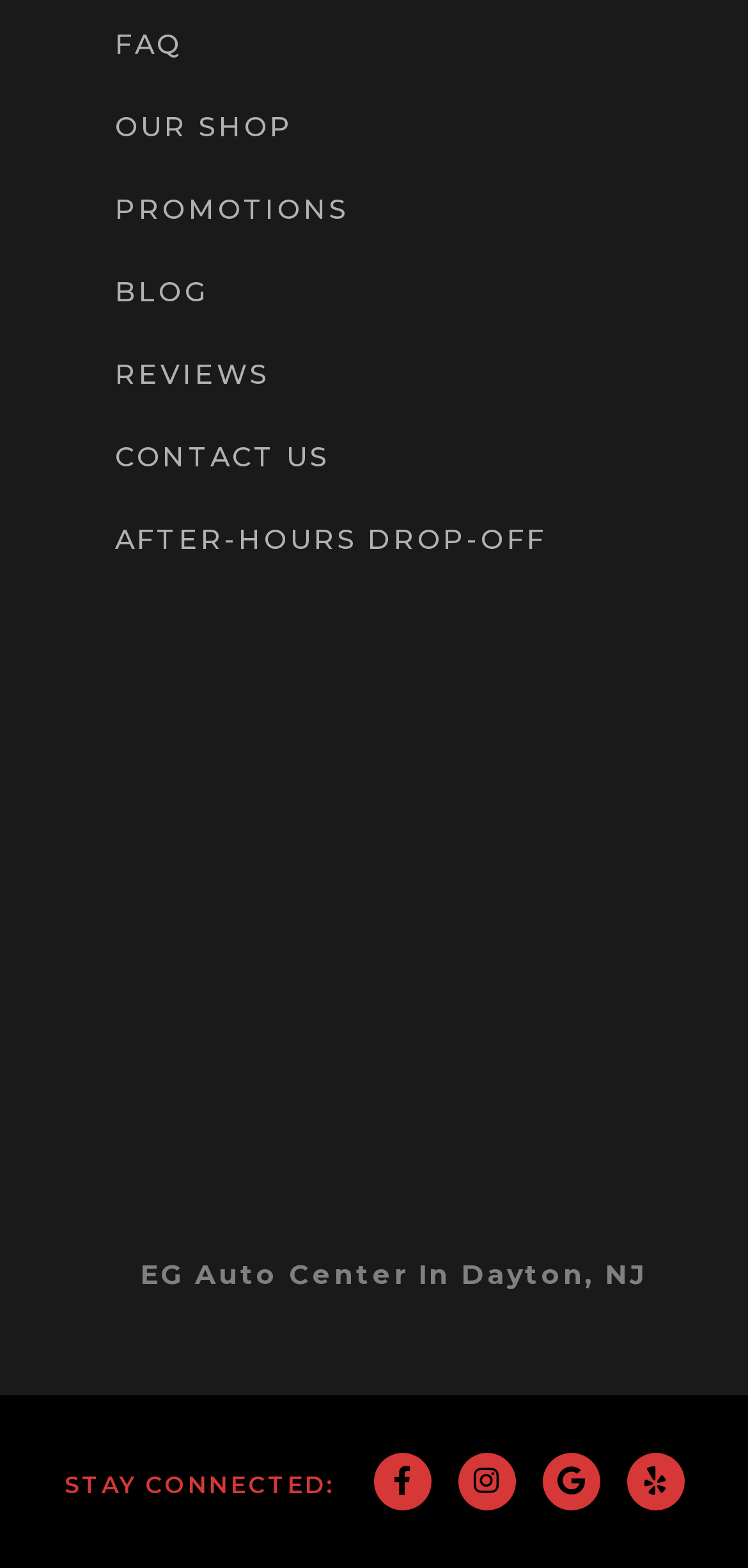Locate the bounding box of the UI element described in the following text: "Blog".

[0.103, 0.16, 0.949, 0.213]